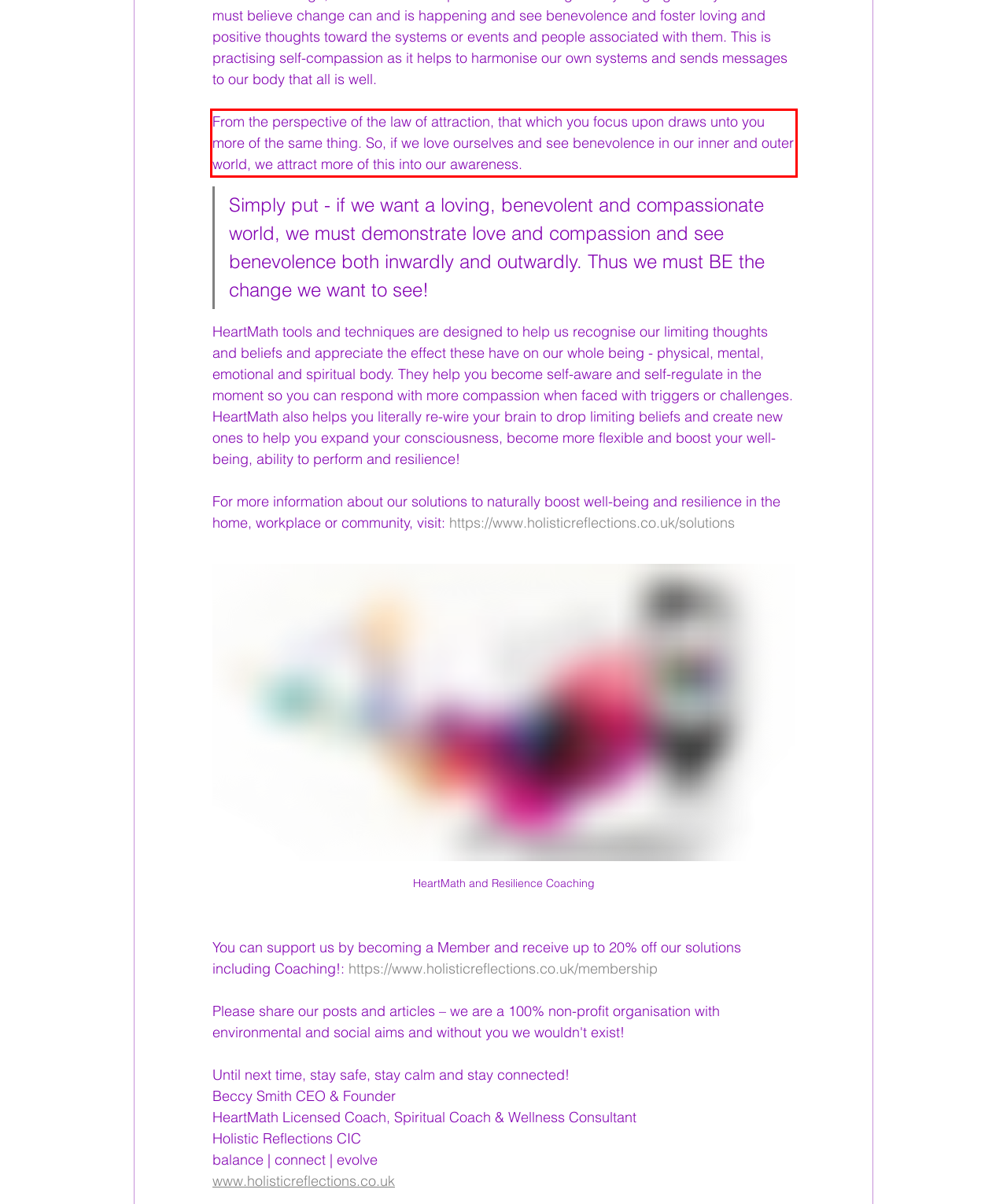In the screenshot of the webpage, find the red bounding box and perform OCR to obtain the text content restricted within this red bounding box.

From the perspective of the law of attraction, that which you focus upon draws unto you more of the same thing. So, if we love ourselves and see benevolence in our inner and outer world, we attract more of this into our awareness.